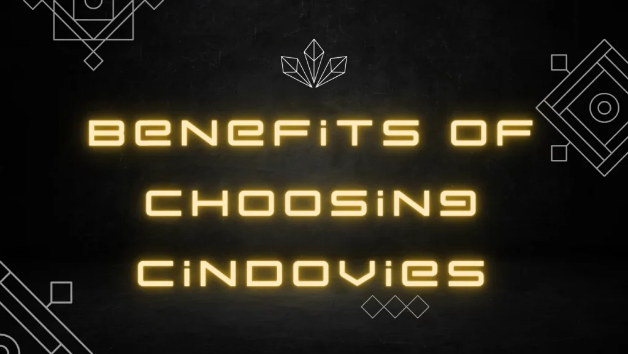What is the purpose of the graphic?
Look at the image and respond to the question as thoroughly as possible.

The caption explains that the graphic serves to highlight the unique advantages of subscribing to Cindovies, implying that its purpose is to emphasize the benefits of choosing Cindovies.